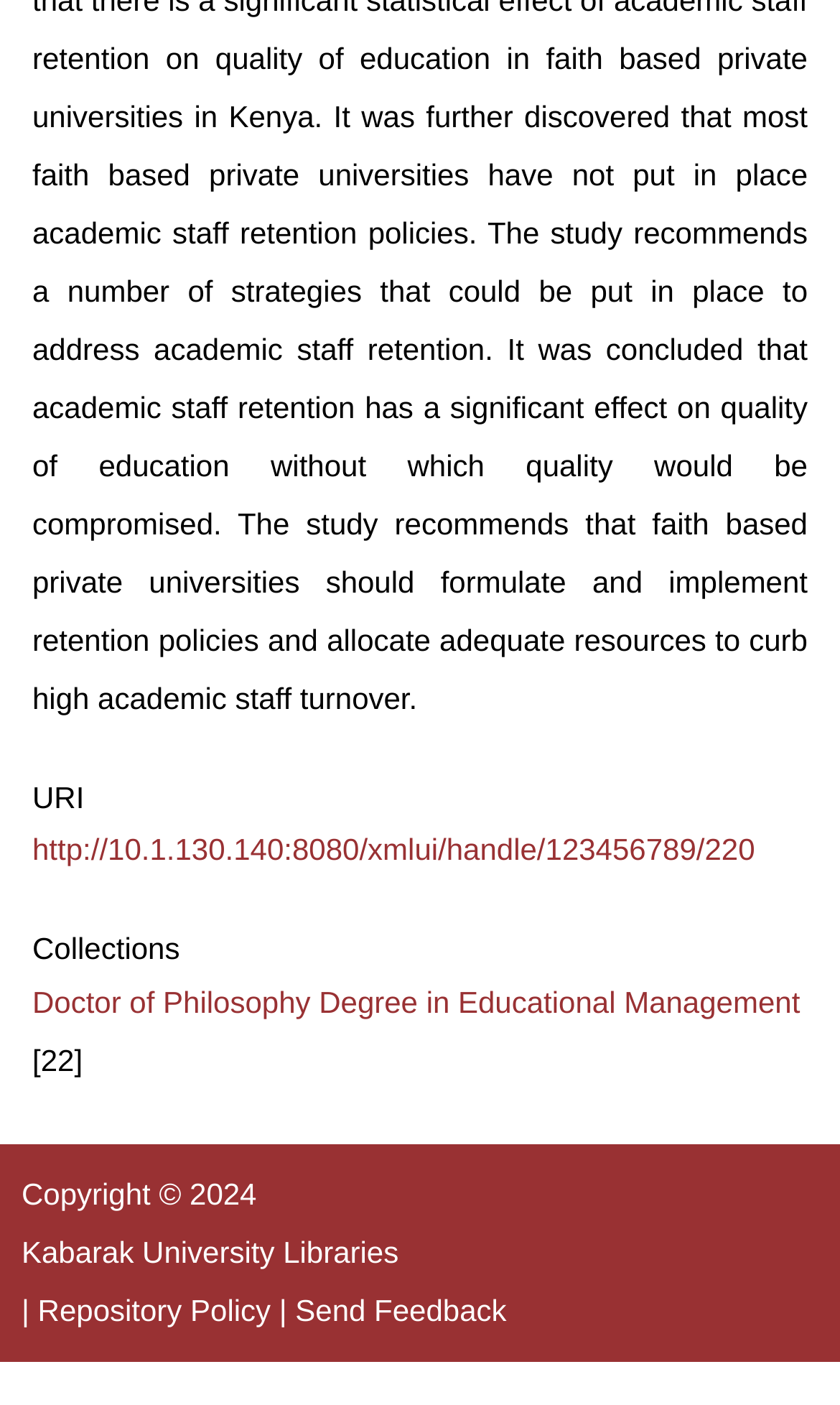What is the purpose of the link 'Send Feedback'?
Please give a well-detailed answer to the question.

The link 'Send Feedback' is located at the bottom of the webpage, and its purpose is to allow users to provide feedback, likely about the webpage or its content.